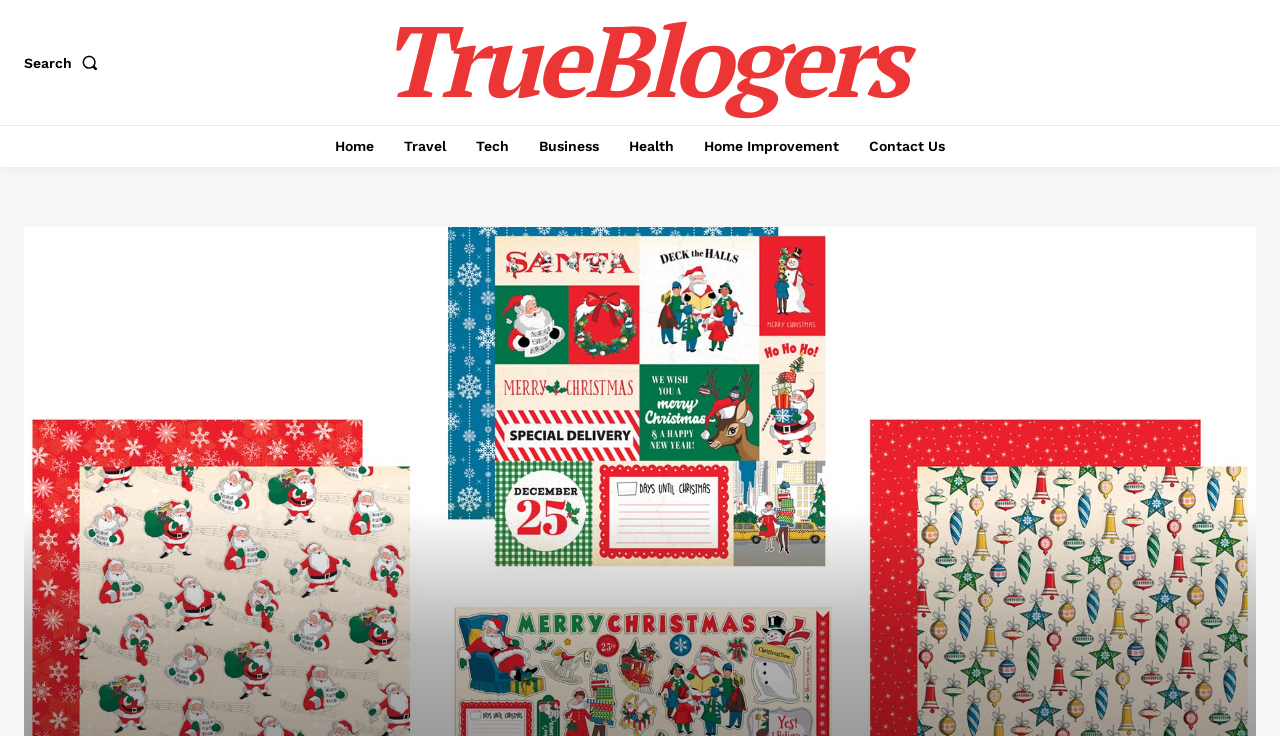Determine the bounding box coordinates of the clickable element to achieve the following action: 'contact us'. Provide the coordinates as four float values between 0 and 1, formatted as [left, top, right, bottom].

[0.671, 0.17, 0.746, 0.227]